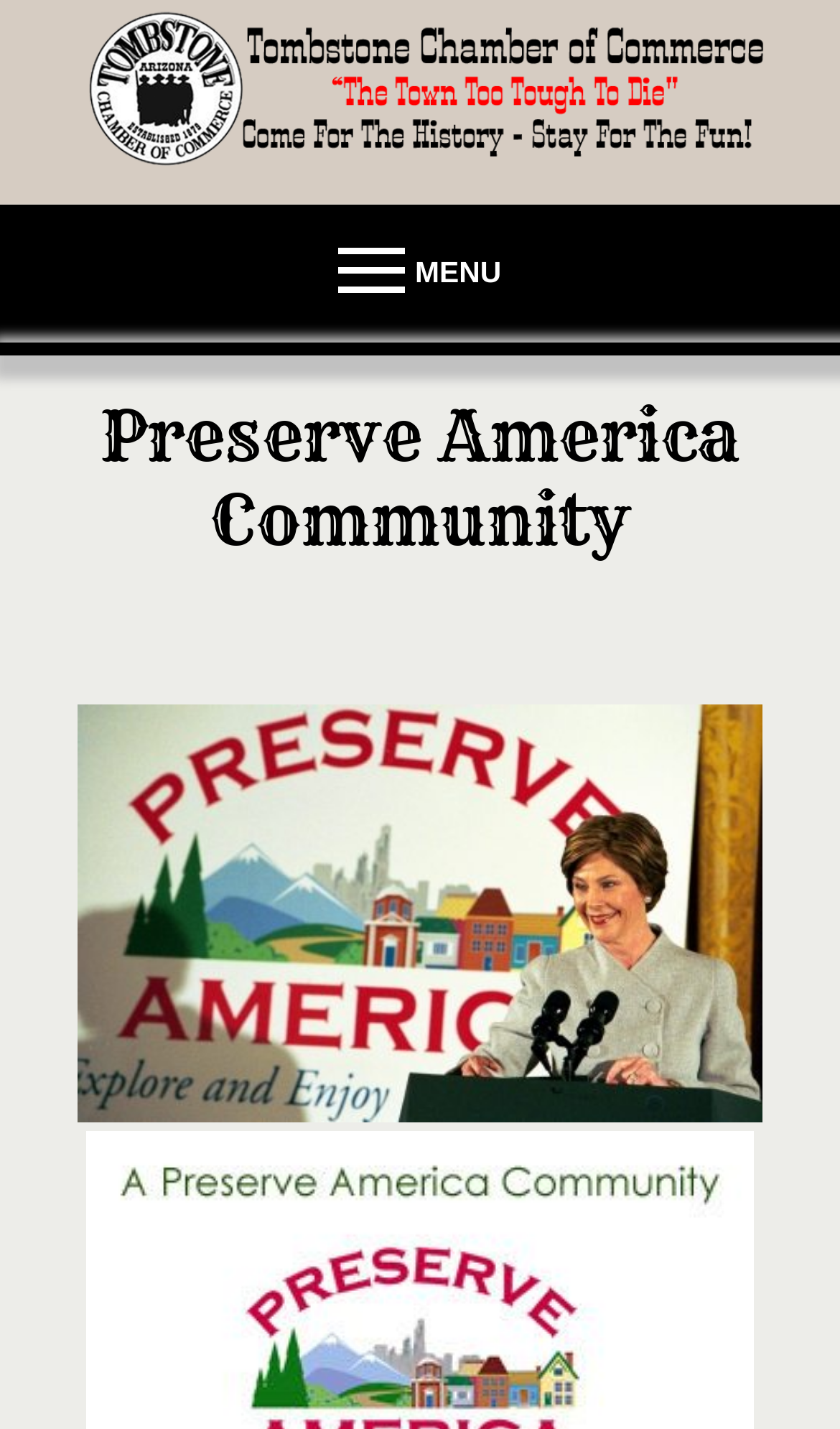Articulate a complete and detailed caption of the webpage elements.

The webpage is about the Preserve America Community, specifically in relation to the Tombstone Chamber of Commerce. At the top-left corner, there is a "Skip to content" link. Next to it, on the top-center, is a link to the Tombstone Chamber of Commerce, accompanied by an image with the same name. 

Below these elements, on the top-right side, is a navigation button with an icon, labeled as "MENU". 

The main heading, "Preserve America Community", is located in the middle of the page, spanning almost the entire width. Below the heading, there is a large image related to Preserve America Communities, taking up most of the page's width and height.